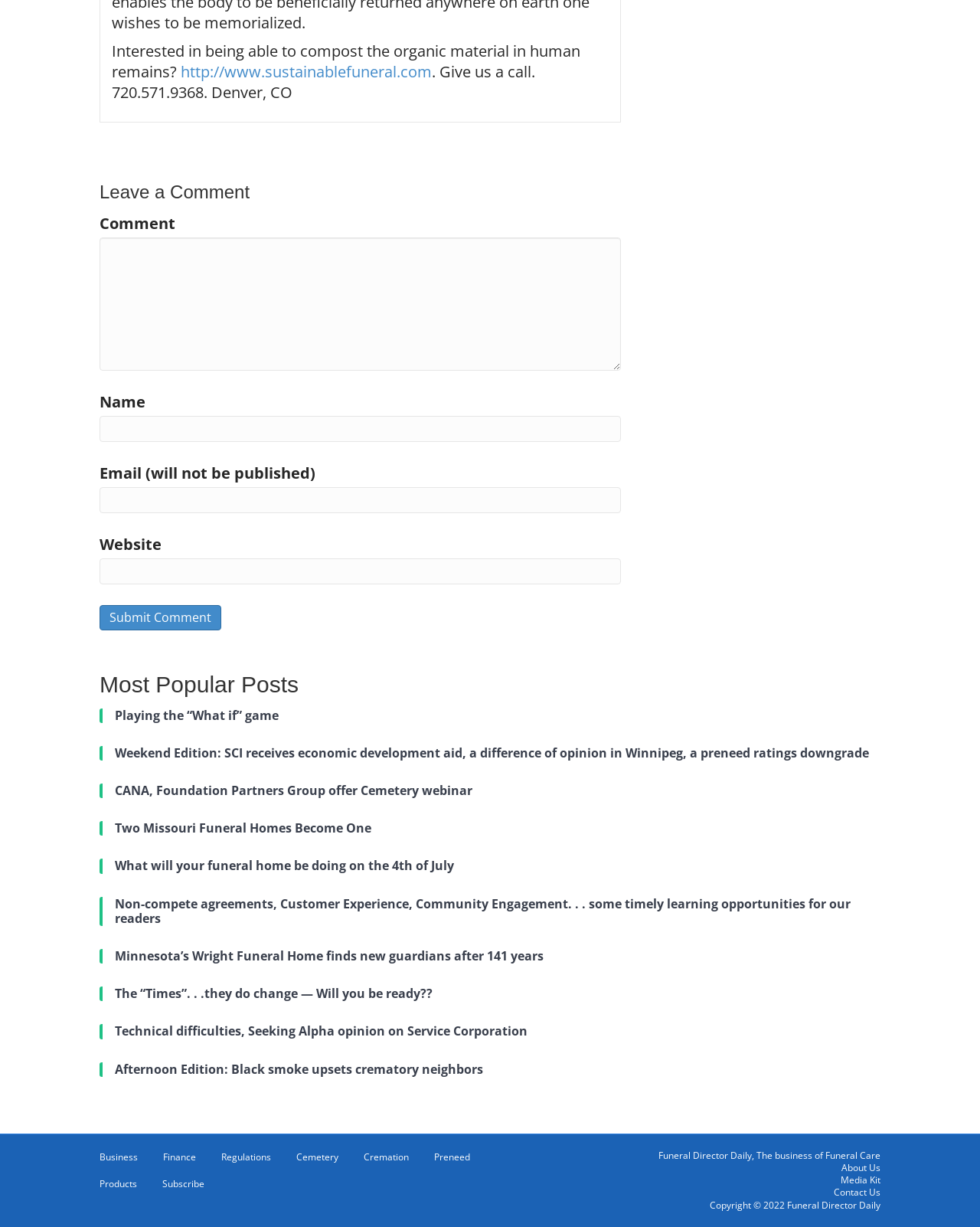Please specify the bounding box coordinates of the element that should be clicked to execute the given instruction: 'Enter your email in the 'Email (will not be published)' field'. Ensure the coordinates are four float numbers between 0 and 1, expressed as [left, top, right, bottom].

[0.102, 0.397, 0.633, 0.418]